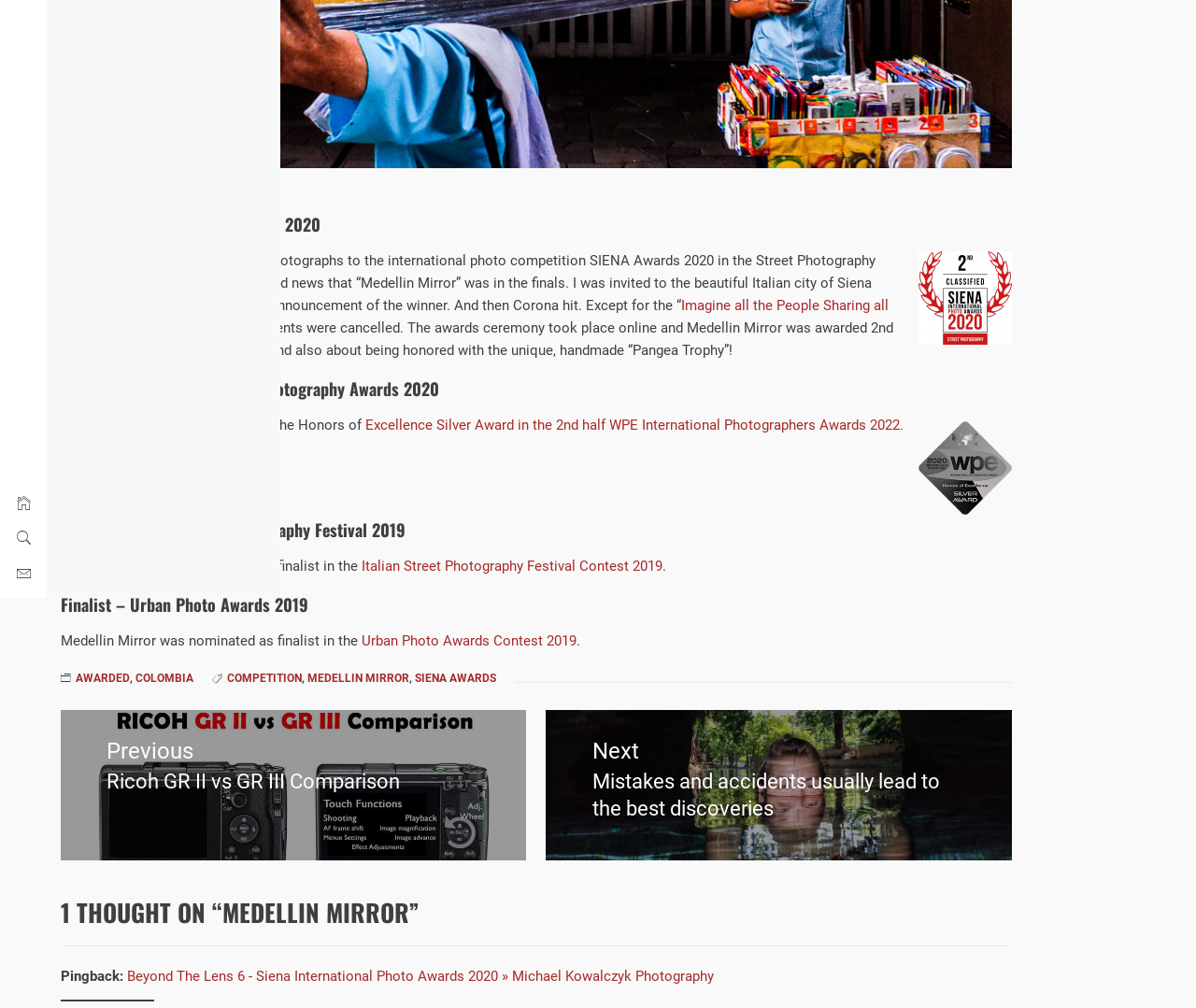Determine the bounding box coordinates for the HTML element described here: "Medellin Mirror".

[0.465, 0.572, 0.55, 0.585]